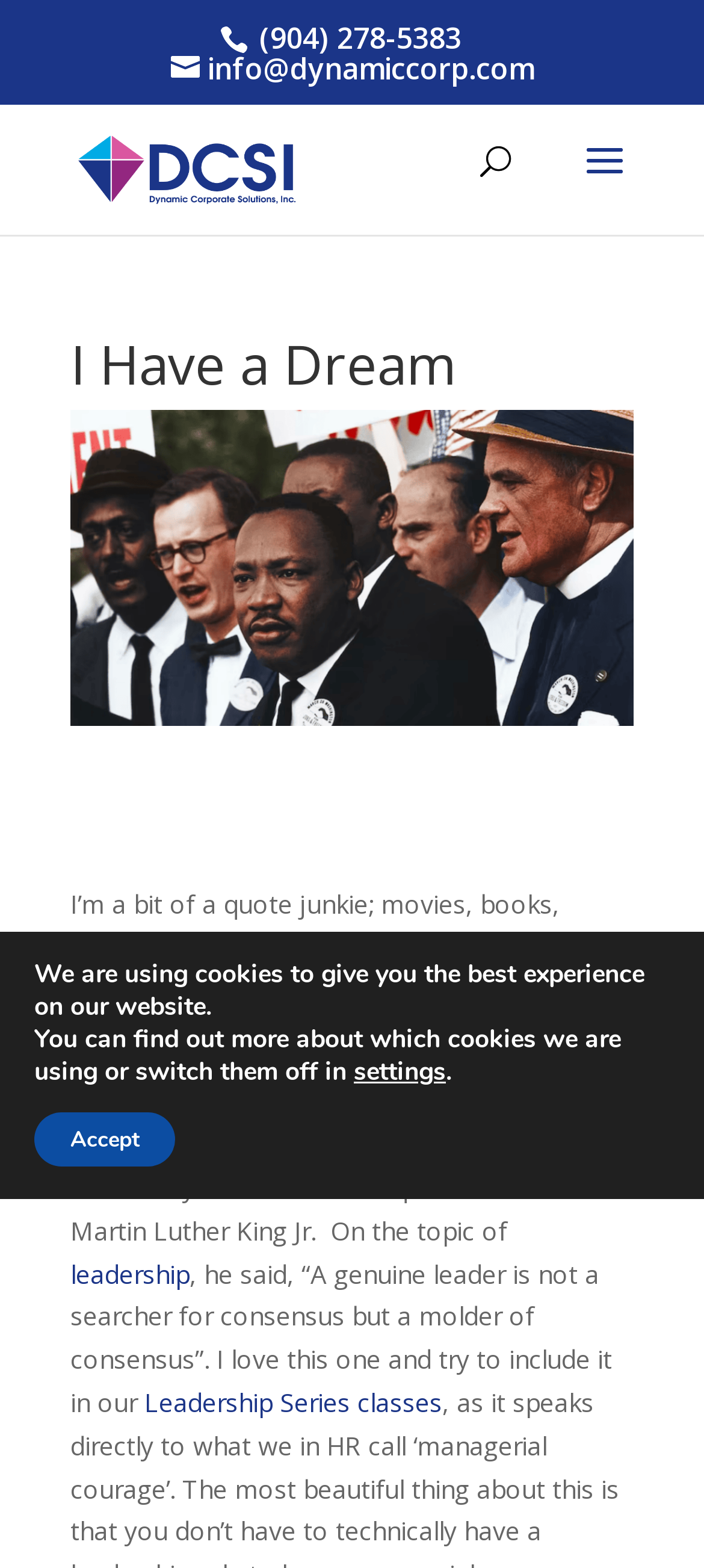Please identify and generate the text content of the webpage's main heading.

I Have a Dream